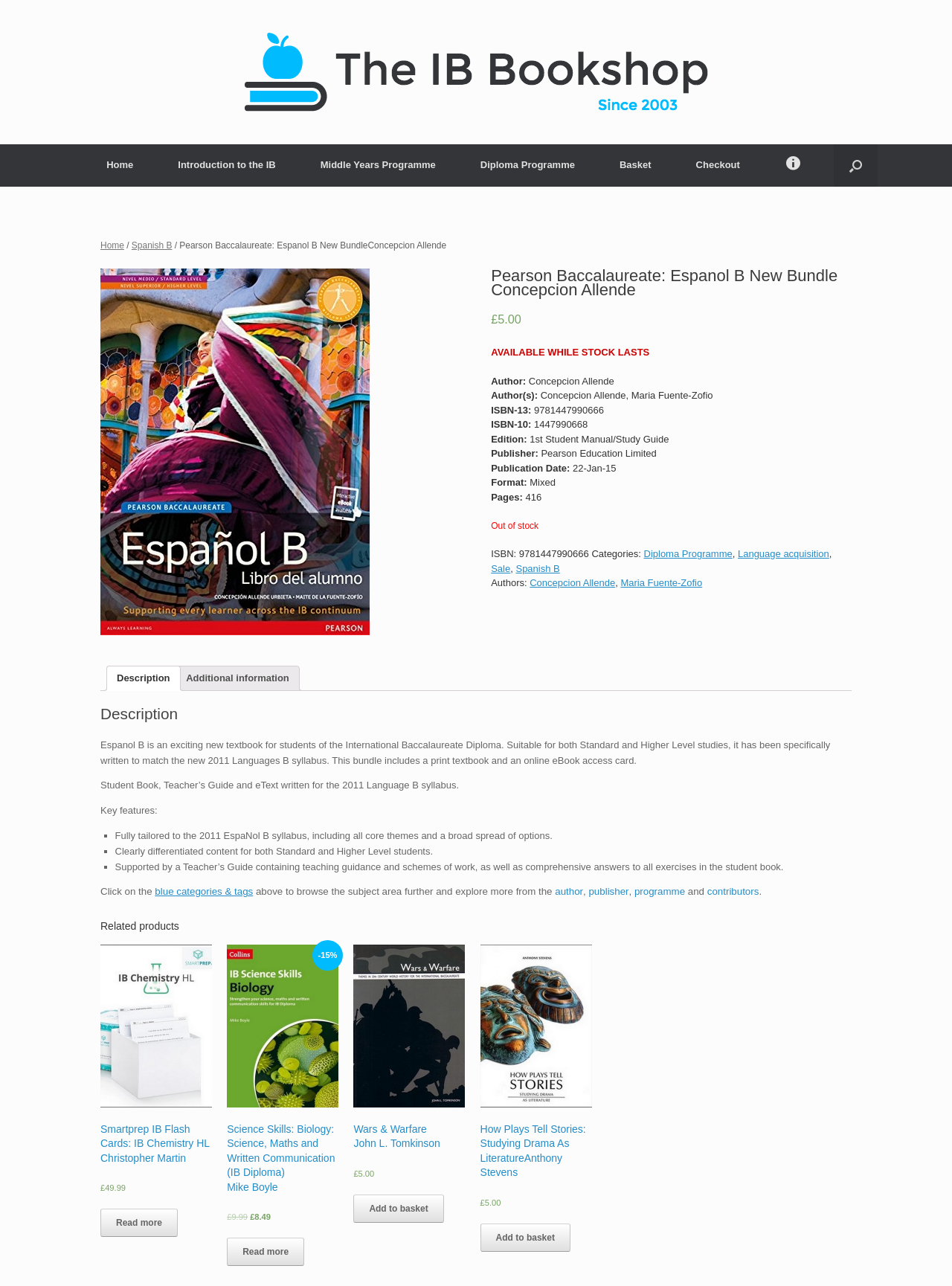Generate a comprehensive description of the webpage content.

This webpage is about a book titled "Pearson Baccalaureate: Espanol B New Bundle Concepcion Allende" on an online bookstore called "The IB Bookshop". At the top of the page, there is a logo of "The IB Bookshop" on the left, followed by a navigation menu with links to "Home", "Introduction to the IB", "Middle Years Programme", "Diploma Programme", "Basket", "Checkout", and "Info". 

Below the navigation menu, there is a breadcrumb trail showing the current location of the page, which is "Home > Spanish B > Pearson Baccalaureate: Espanol B New Bundle Concepcion Allende". 

On the left side of the page, there is a large image of the book cover, with a link to the book's ISBN number below it. To the right of the image, there is a heading with the book title, followed by the author's name, price, and a notice that the book is "AVAILABLE WHILE STOCK LASTS". 

Below the book title, there are several sections of information about the book, including the author, ISBN numbers, edition, publisher, publication date, format, and number of pages. 

Further down the page, there are tabs for "Description" and "Additional information". The "Description" tab is currently selected, and it displays a detailed description of the book, including its key features and a brief overview of its content. 

At the bottom of the page, there is a heading for "Related products", but it does not appear to have any products listed below it.